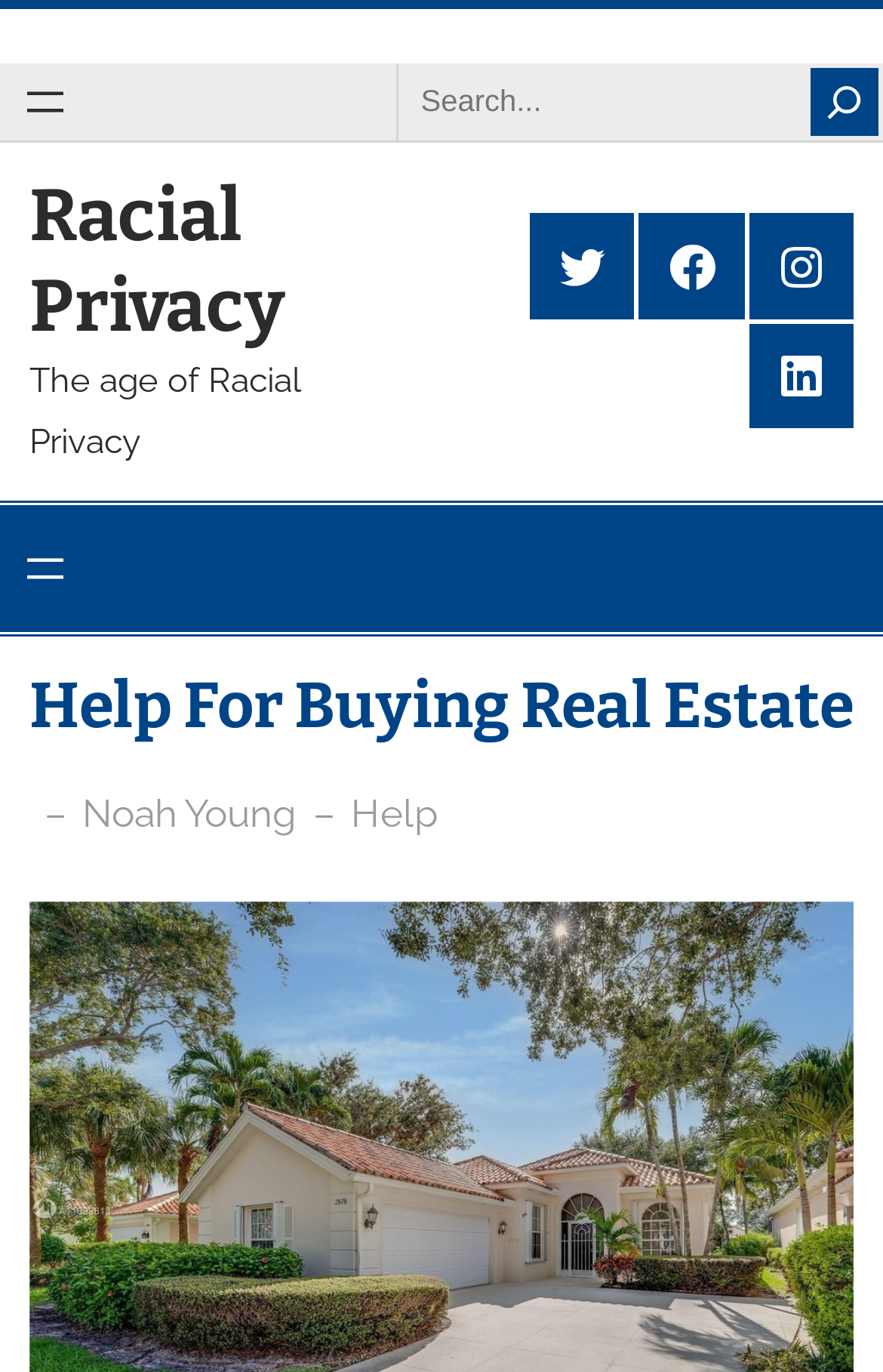What is the function of the 'Open menu' button?
Answer with a single word or phrase by referring to the visual content.

To open a dialog